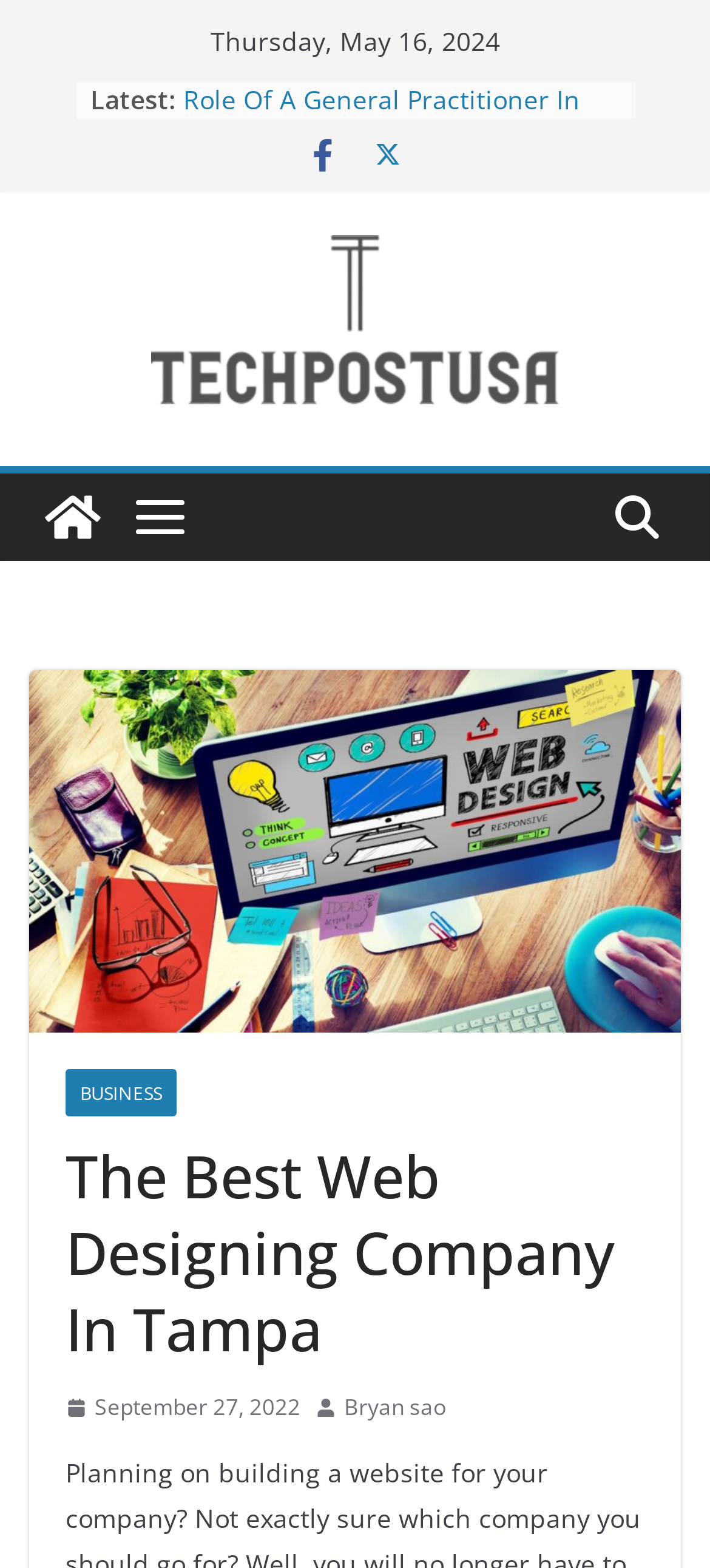Explain in detail what is displayed on the webpage.

The webpage is a blog website called Techpostusa, which provides information on multiple niches such as Tech, Business, Education, Sports, Home, and Lifestyle. 

At the top of the page, there is a date "Thursday, May 16, 2024" and a label "Latest:". Below the label, there is a list of four news articles with bullet points. The articles are titled "Unlocking the Benefits of Hygetropin HGH: A Comprehensive Guide", "Role Of A General Practitioner In Managing Chronic Diseases", "Beyond Aesthetics: The Functional Evolution of Watch Dials", and "Sustainability in Focus: China’s CNC Machining Green Initiatives". 

To the right of the list, there are two social media icons. Below the list, there is a link "tech post usa" with an accompanying image. 

On the left side of the page, there is a vertical menu with links to different categories, including "Tech Post Usa" and "BUSINESS". 

In the main content area, there is a heading "The Best Web Designing Company In Tampa" followed by a link to an article with a date "September 27, 2022". There is also an image and a time stamp accompanying the link. 

Further down the page, there is an image and a link to an author "Bryan sao".